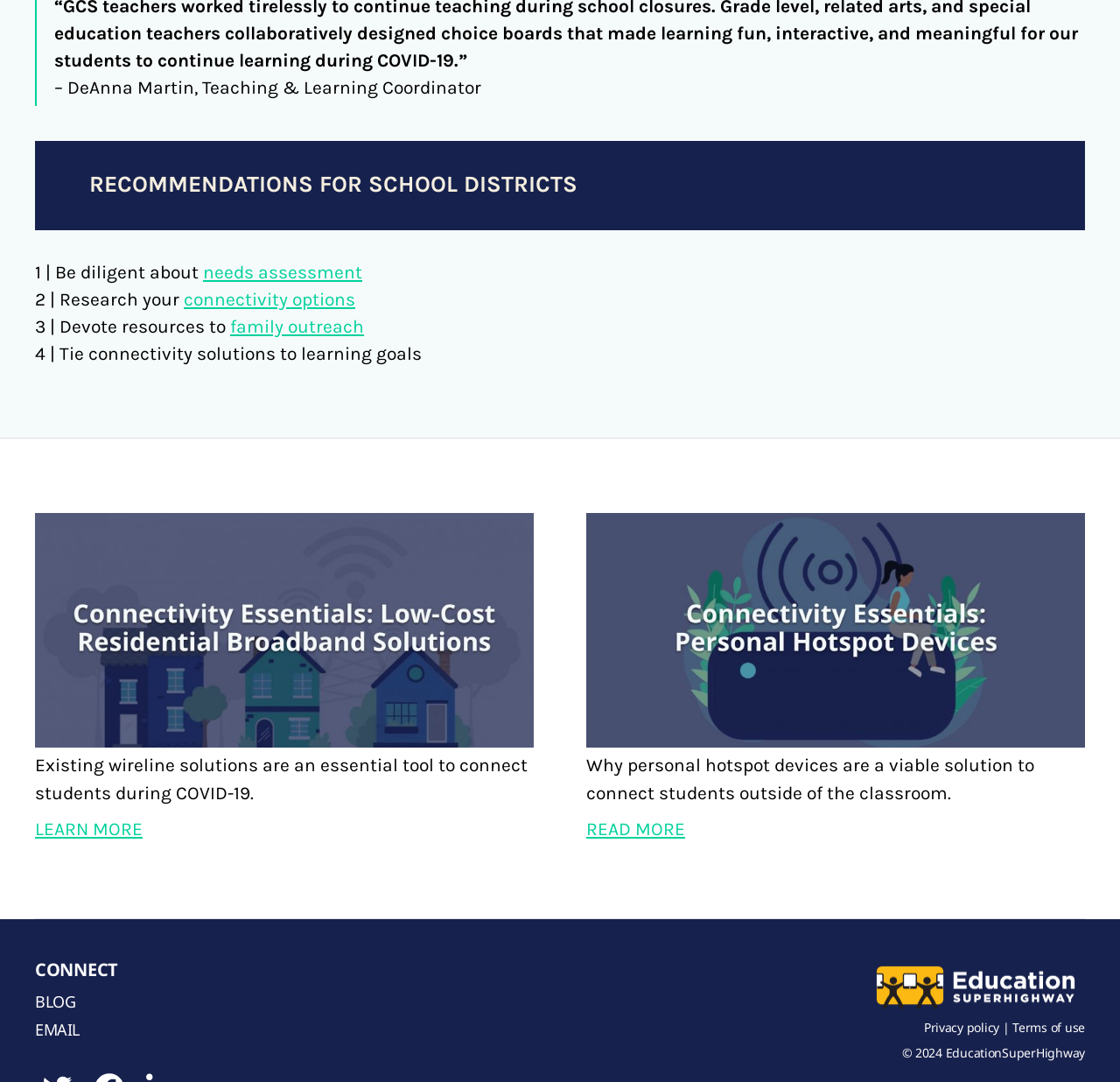Given the description of a UI element: "alt="Education SuperHighway Logo"", identify the bounding box coordinates of the matching element in the webpage screenshot.

[0.773, 0.884, 0.969, 0.942]